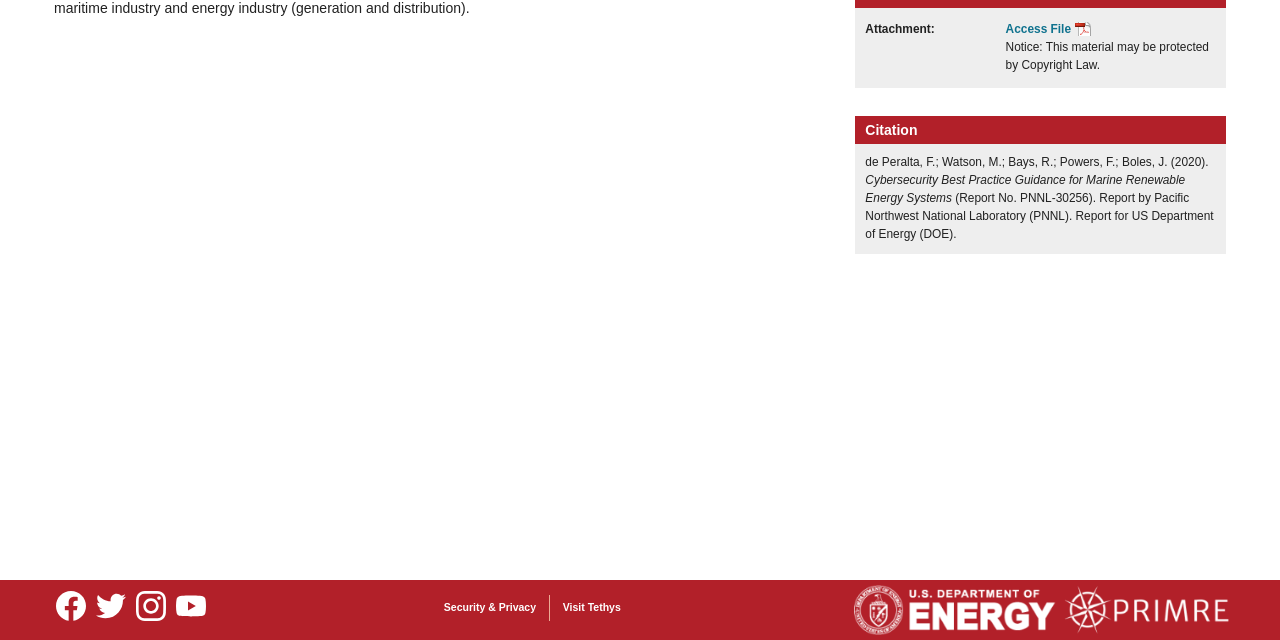Identify the bounding box for the UI element described as: "Security & Privacy". The coordinates should be four float numbers between 0 and 1, i.e., [left, top, right, bottom].

[0.343, 0.93, 0.423, 0.97]